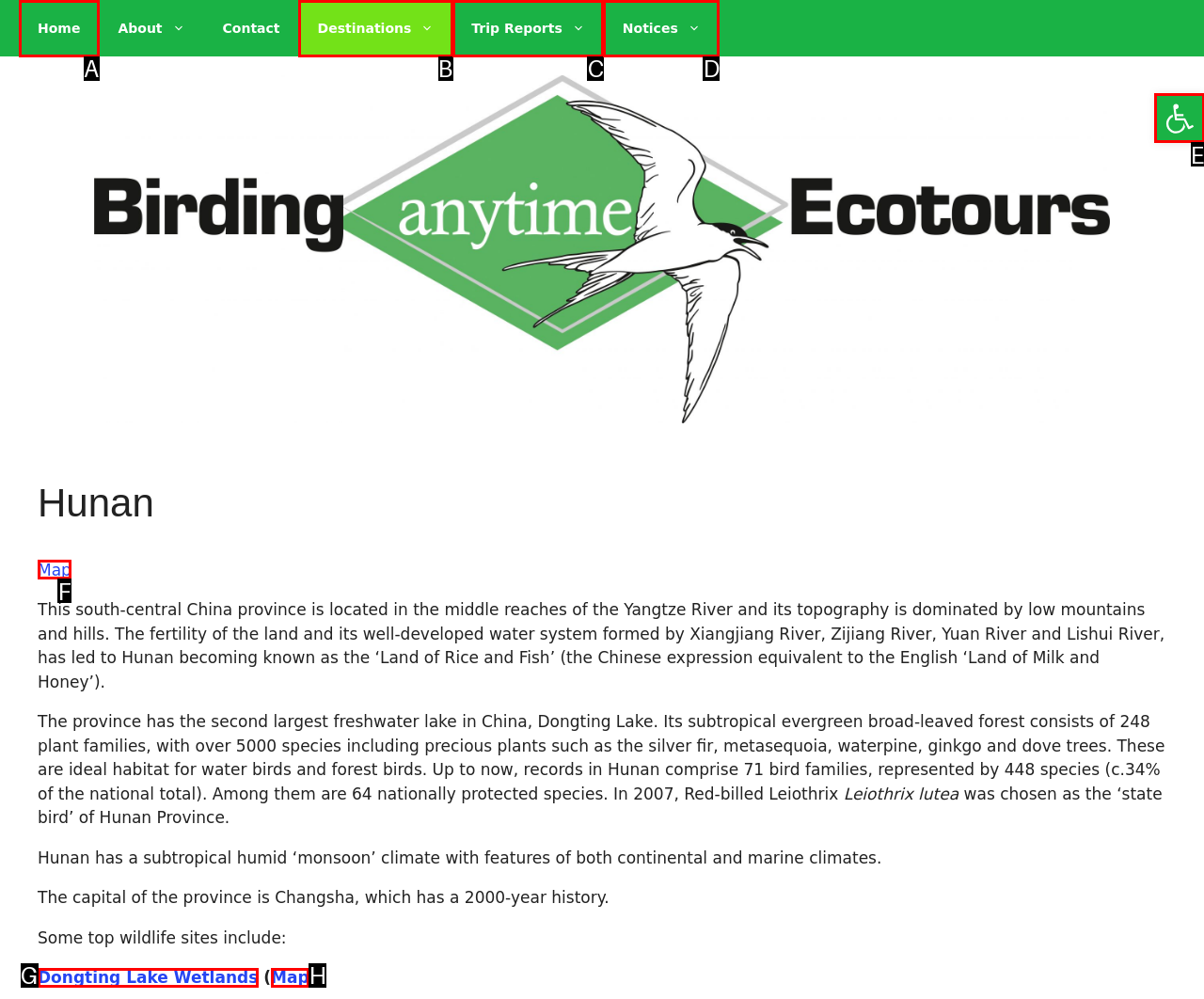Select the appropriate HTML element that needs to be clicked to execute the following task: Open the toolbar. Respond with the letter of the option.

E